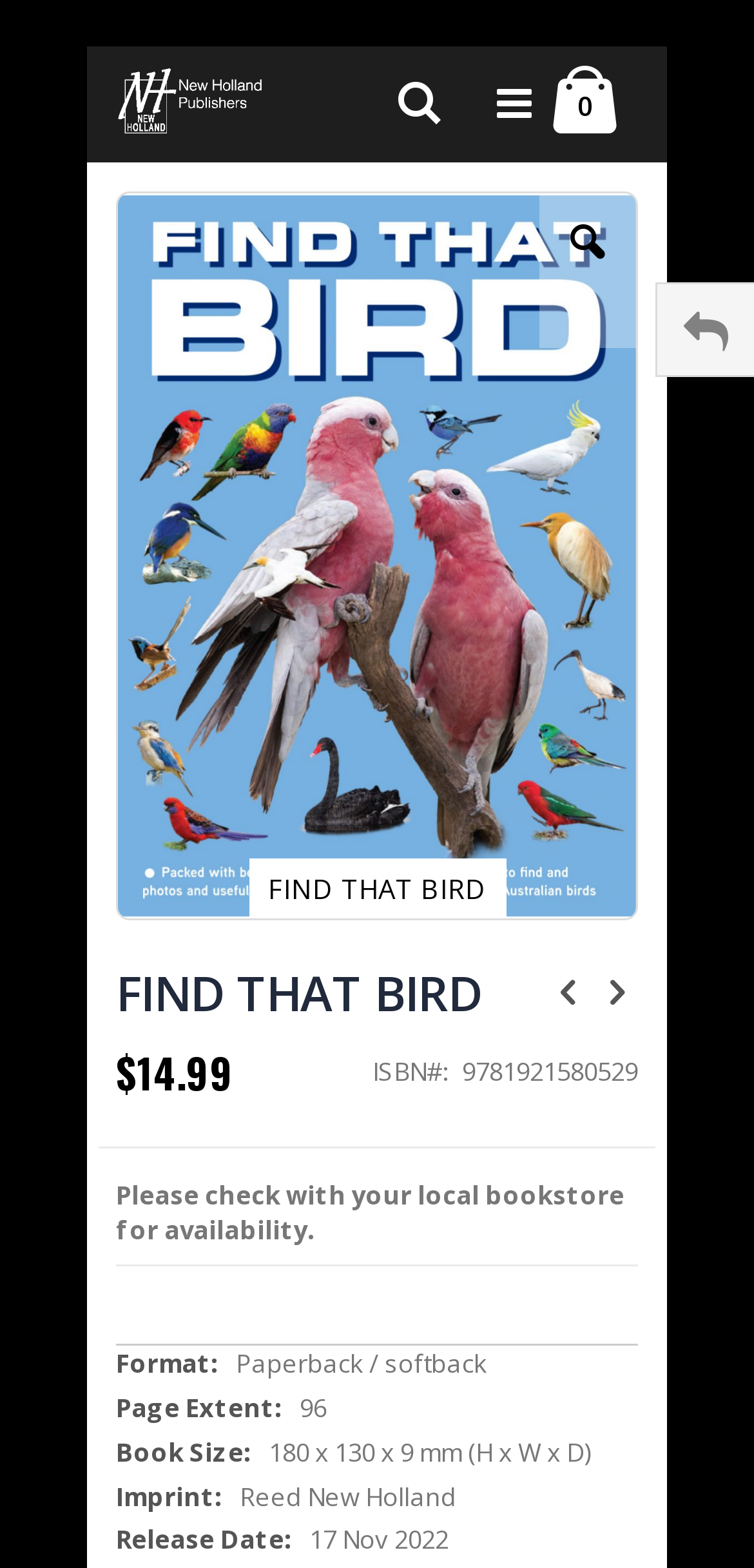Provide a short answer using a single word or phrase for the following question: 
What is the format of the book?

Paperback / softback